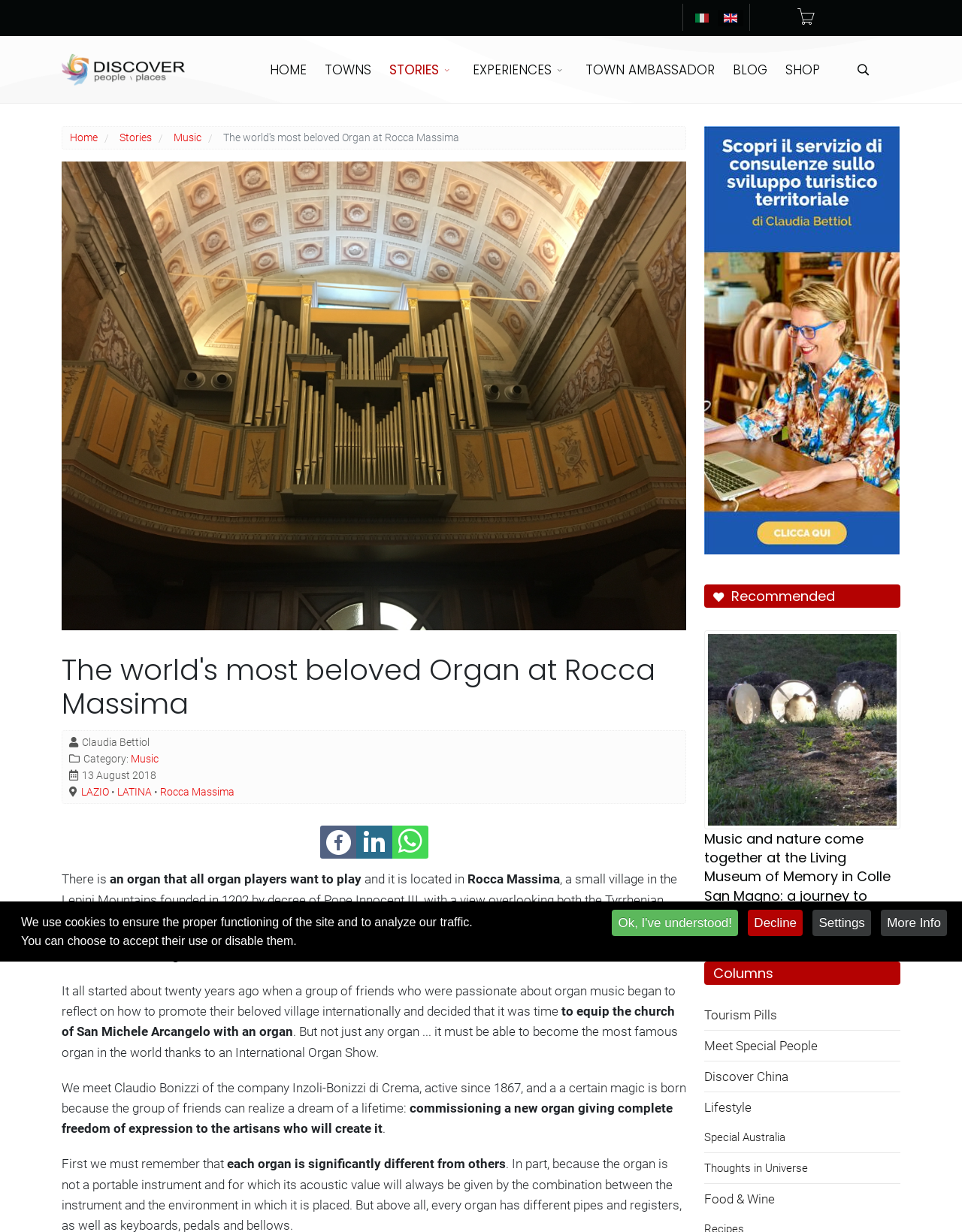Based on the image, please respond to the question with as much detail as possible:
What is the category of the story about the organ?

I found the answer by looking at the description list details on the webpage, which lists 'Category: Music' as one of the details.